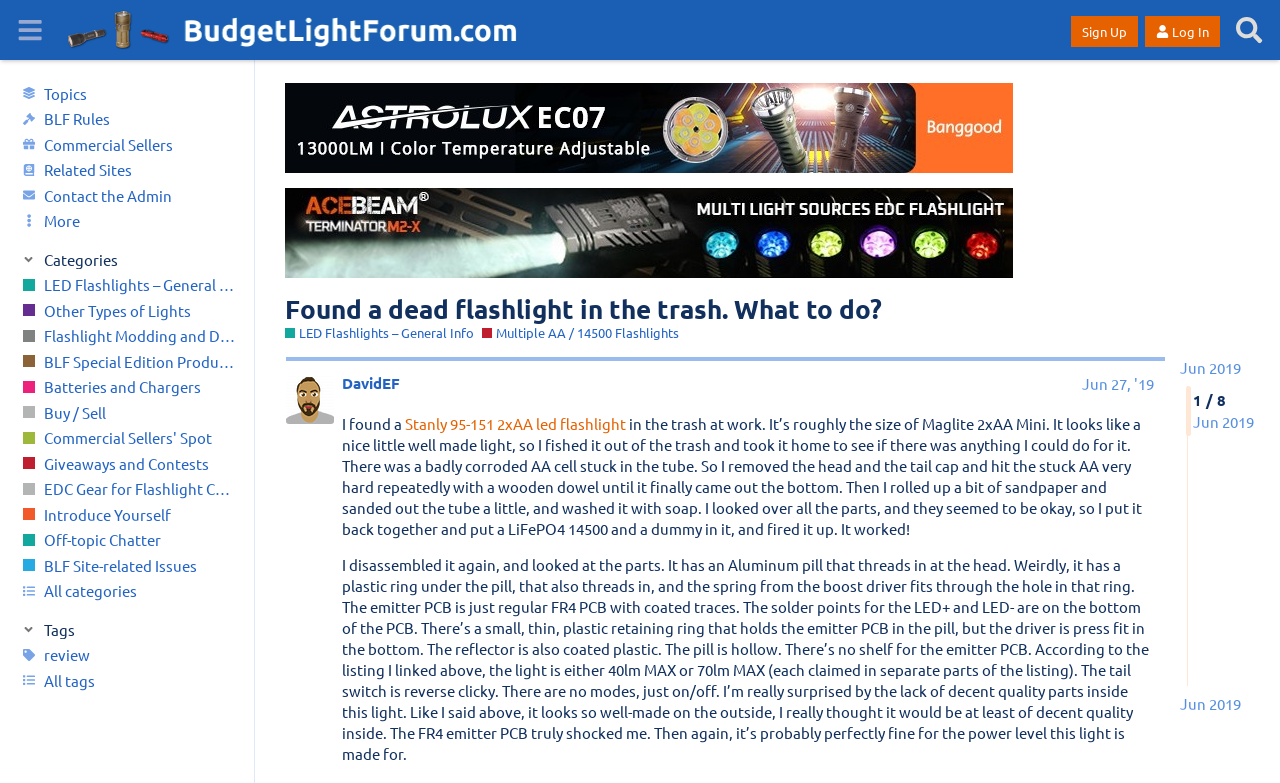Select the bounding box coordinates of the element I need to click to carry out the following instruction: "View the 'LED Flashlights – General Info' category".

[0.0, 0.347, 0.199, 0.38]